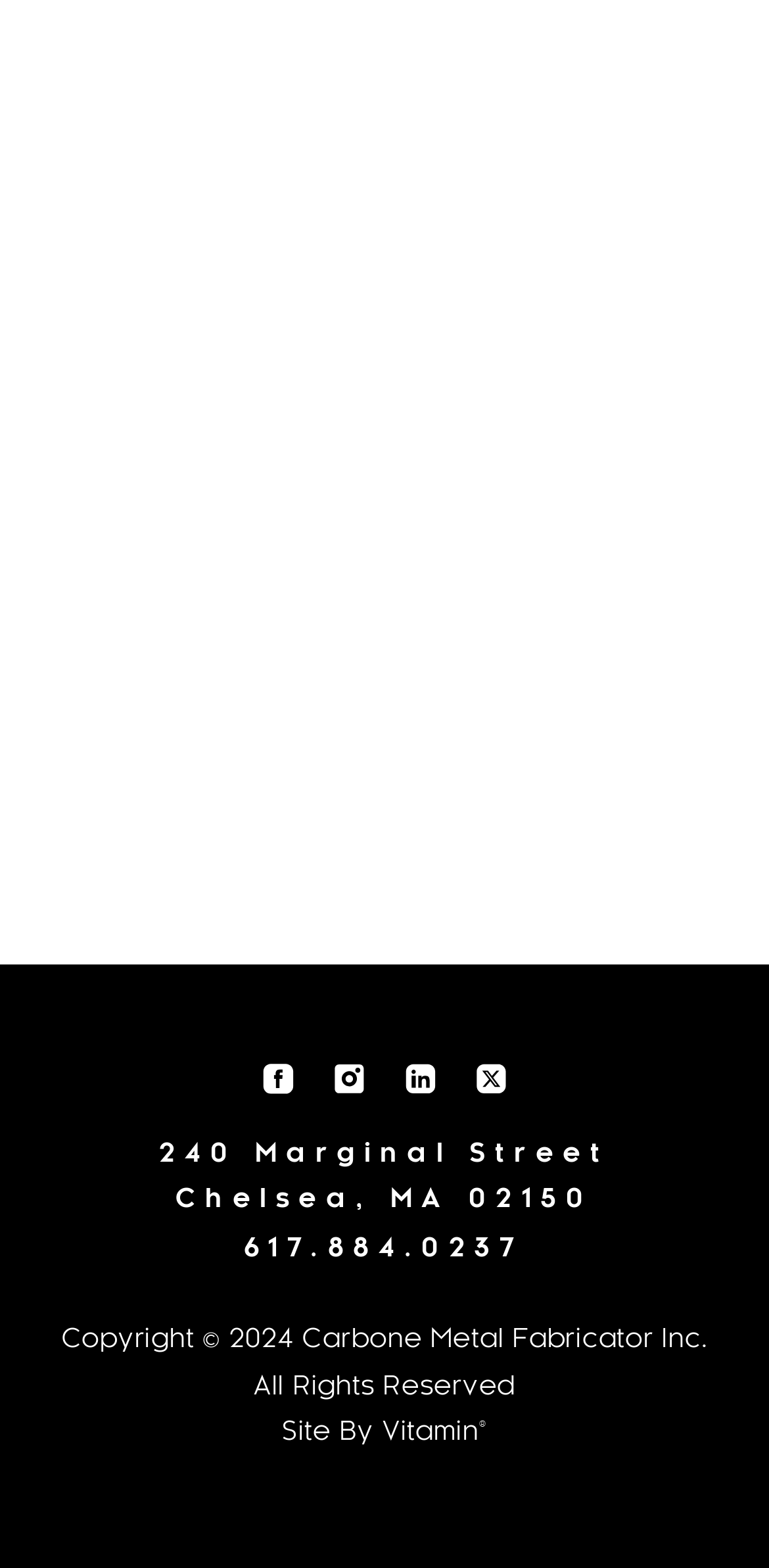What is the company name?
Kindly offer a detailed explanation using the data available in the image.

I found the company name 'Carbone Metal Fabricator Inc.' at the bottom of the webpage, in the copyright section.